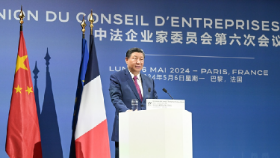How many national flags are flanking the speaker?
Refer to the image and provide a one-word or short phrase answer.

Two